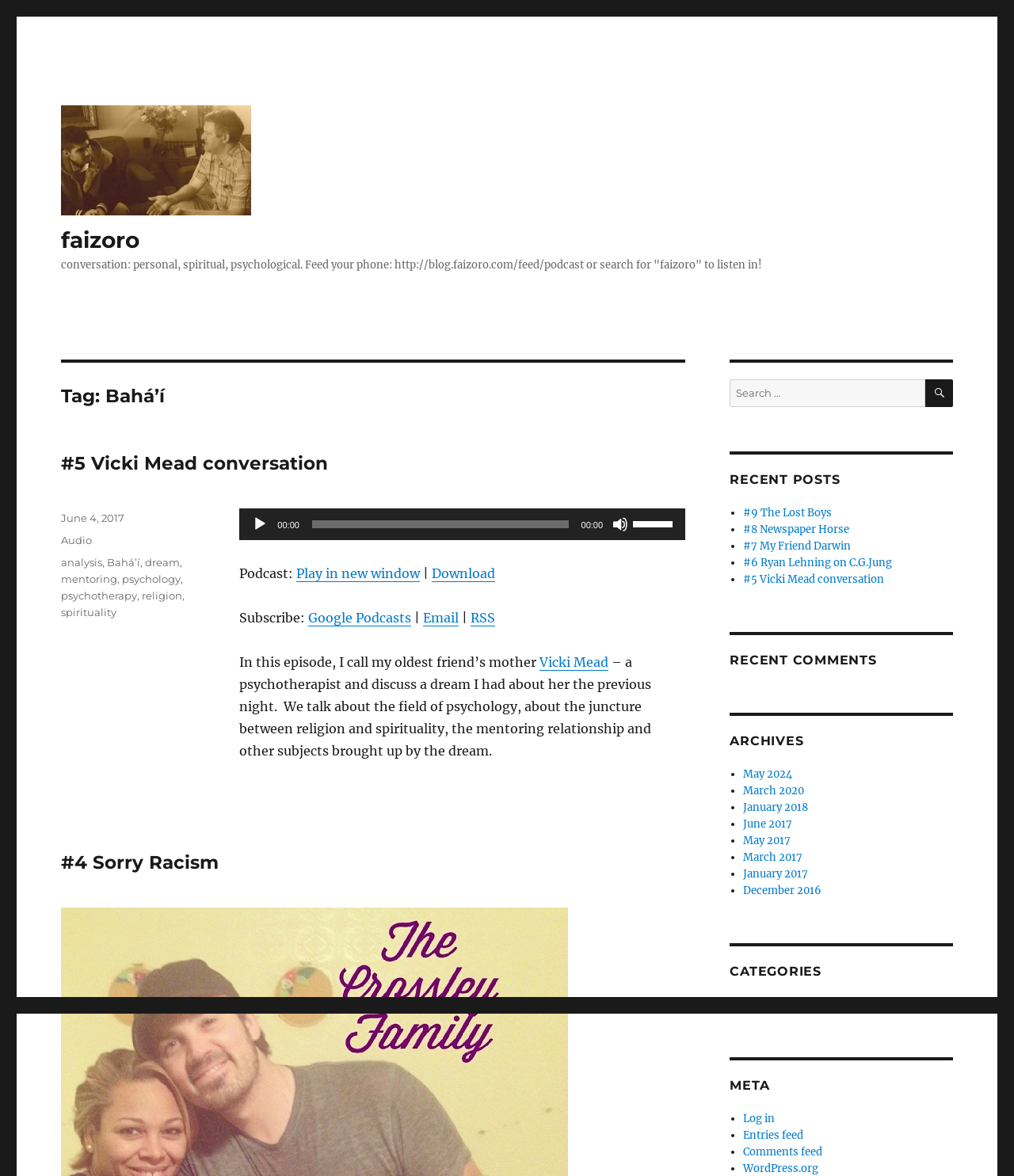Please find the bounding box coordinates of the element that must be clicked to perform the given instruction: "Play the audio". The coordinates should be four float numbers from 0 to 1, i.e., [left, top, right, bottom].

[0.249, 0.439, 0.264, 0.453]